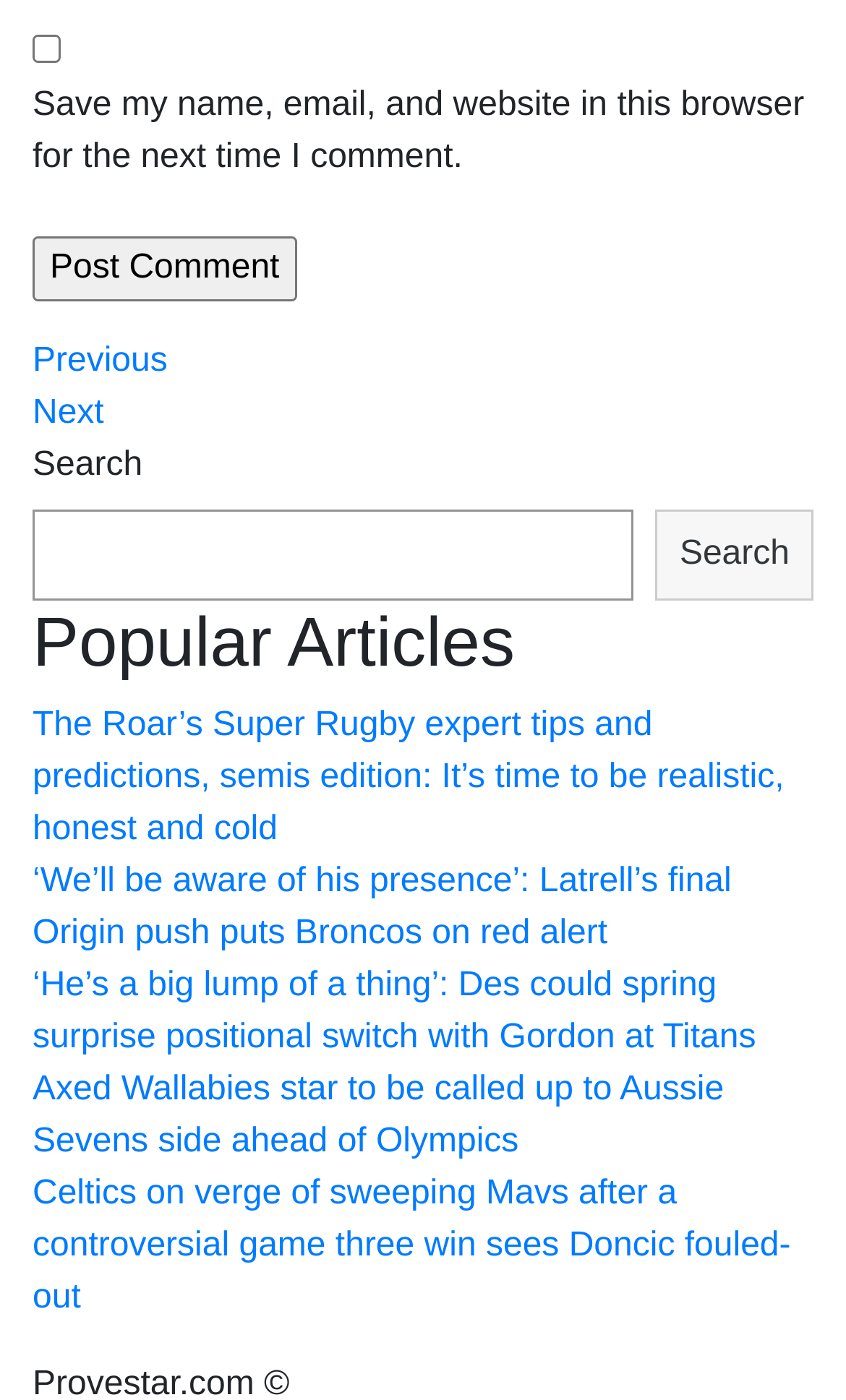Locate the bounding box coordinates of the region to be clicked to comply with the following instruction: "Check the checkbox to save your name and email". The coordinates must be four float numbers between 0 and 1, in the form [left, top, right, bottom].

[0.038, 0.024, 0.072, 0.045]